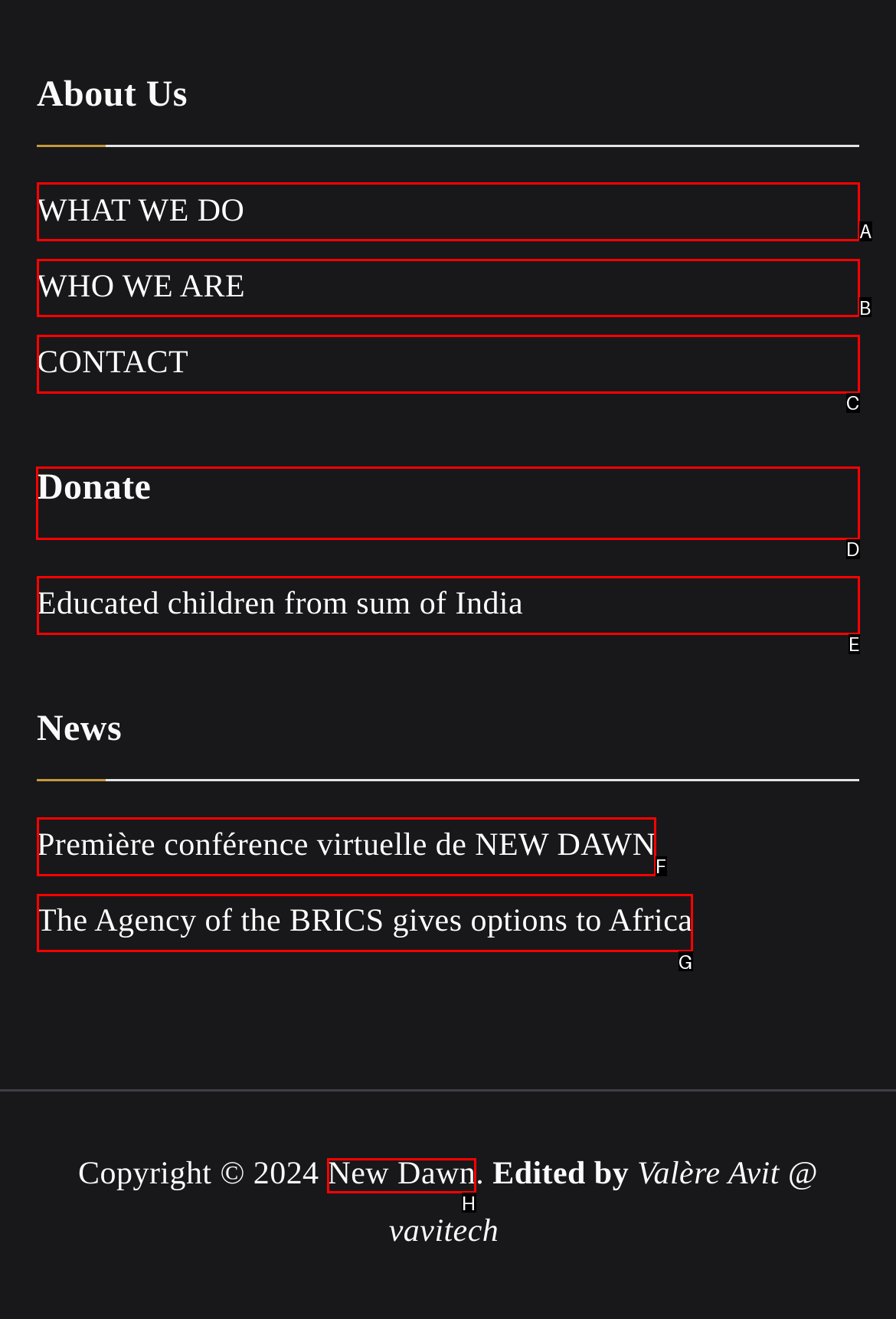Select the correct UI element to complete the task: Click on 'Donate'
Please provide the letter of the chosen option.

D